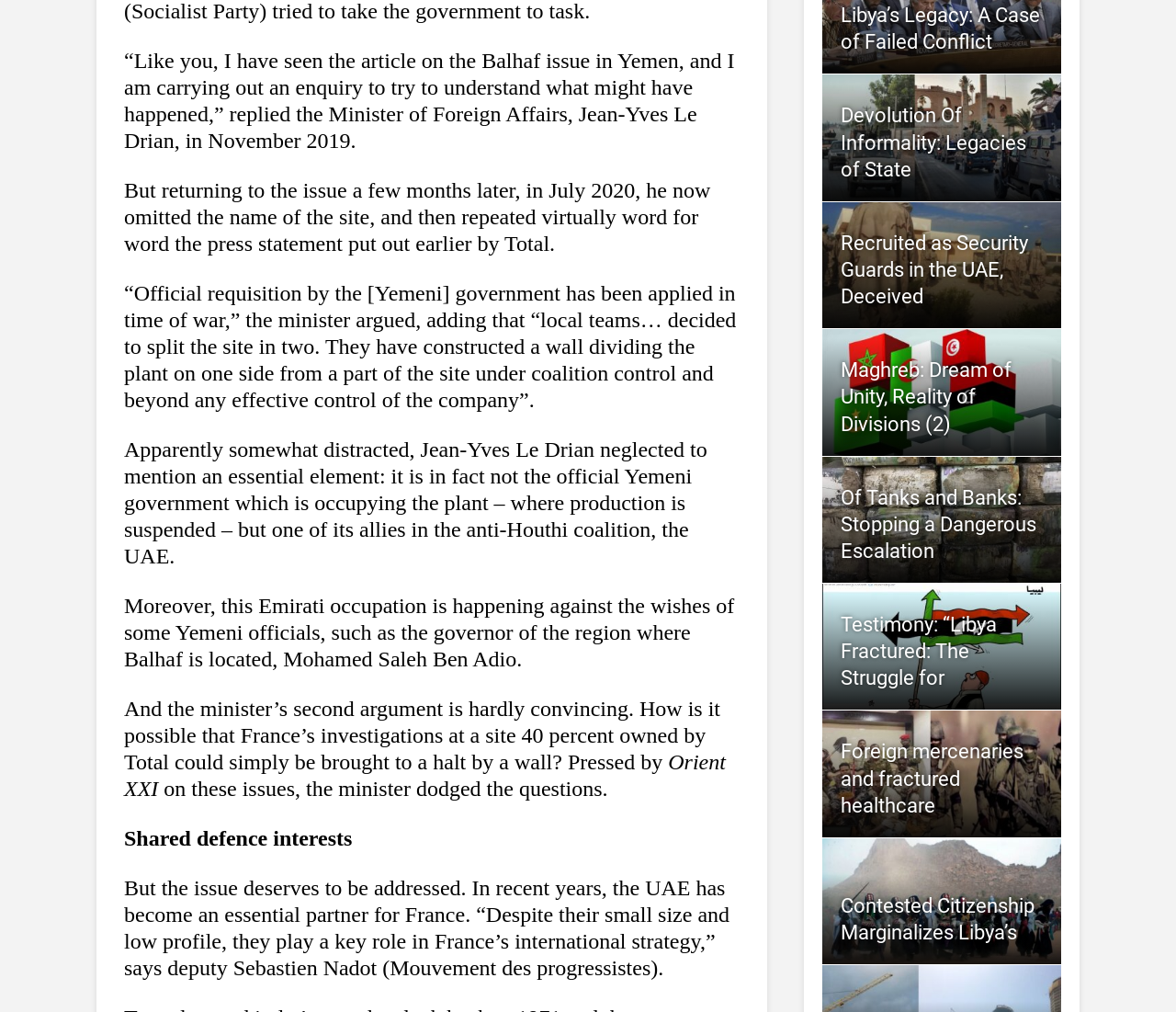Please locate the bounding box coordinates for the element that should be clicked to achieve the following instruction: "Click on 'Libya’s Legacy: A Case of Failed Conflict'". Ensure the coordinates are given as four float numbers between 0 and 1, i.e., [left, top, right, bottom].

[0.715, 0.004, 0.884, 0.053]